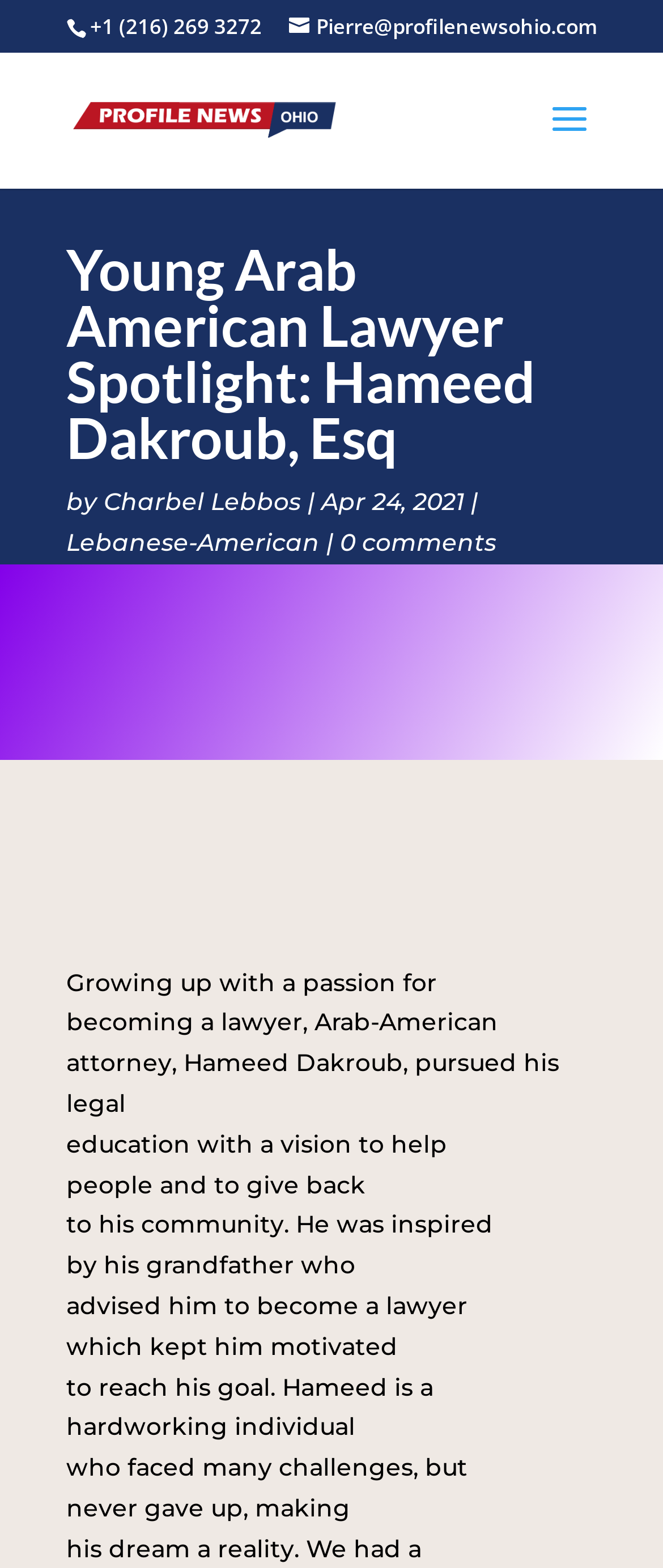Consider the image and give a detailed and elaborate answer to the question: 
What is the phone number of the contact?

I found the phone number by looking at the top section of the webpage, where the contact information is usually displayed. The phone number is written in a static text element with the bounding box coordinates [0.136, 0.008, 0.395, 0.026].